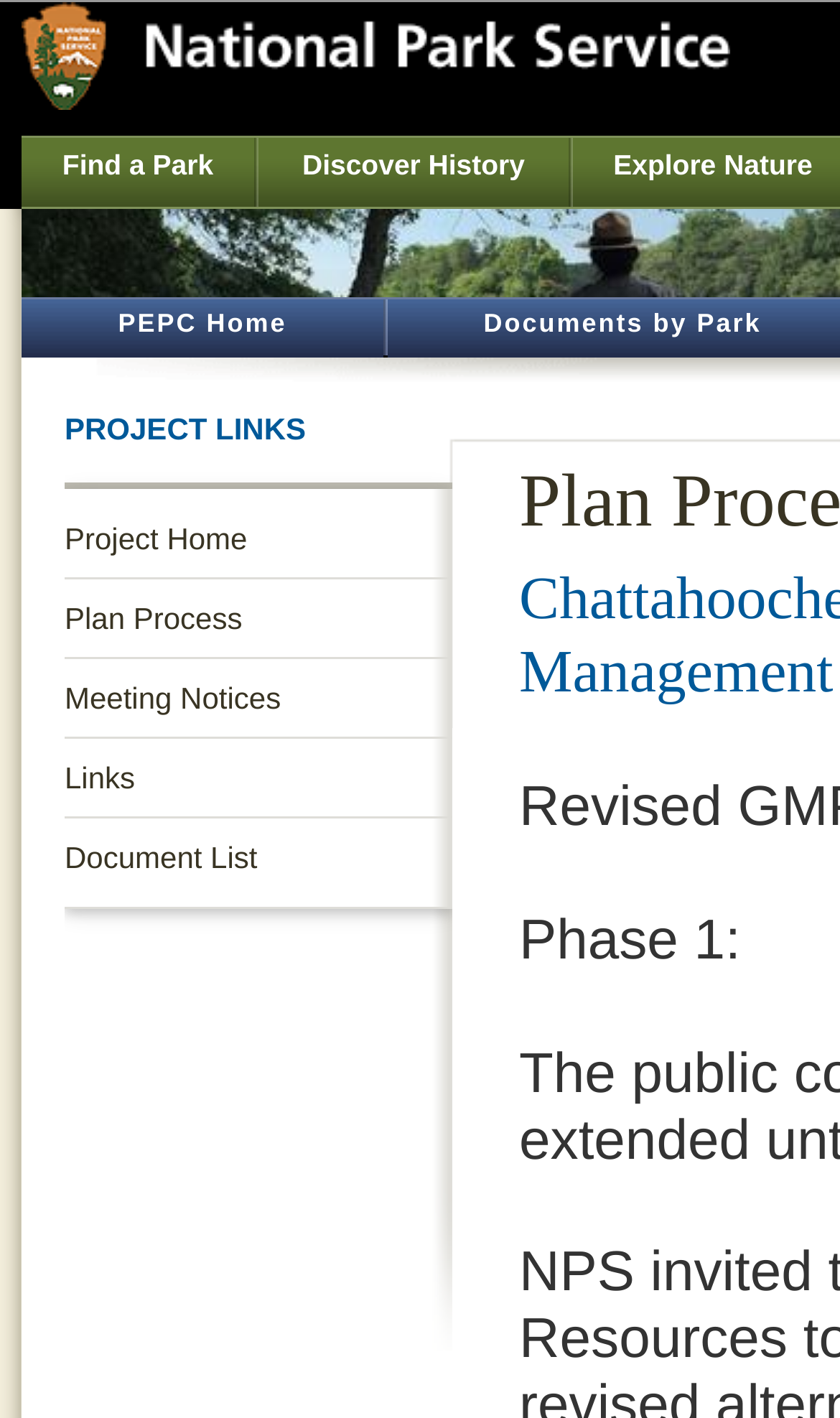Show the bounding box coordinates of the region that should be clicked to follow the instruction: "View Document List."

[0.077, 0.591, 0.538, 0.618]